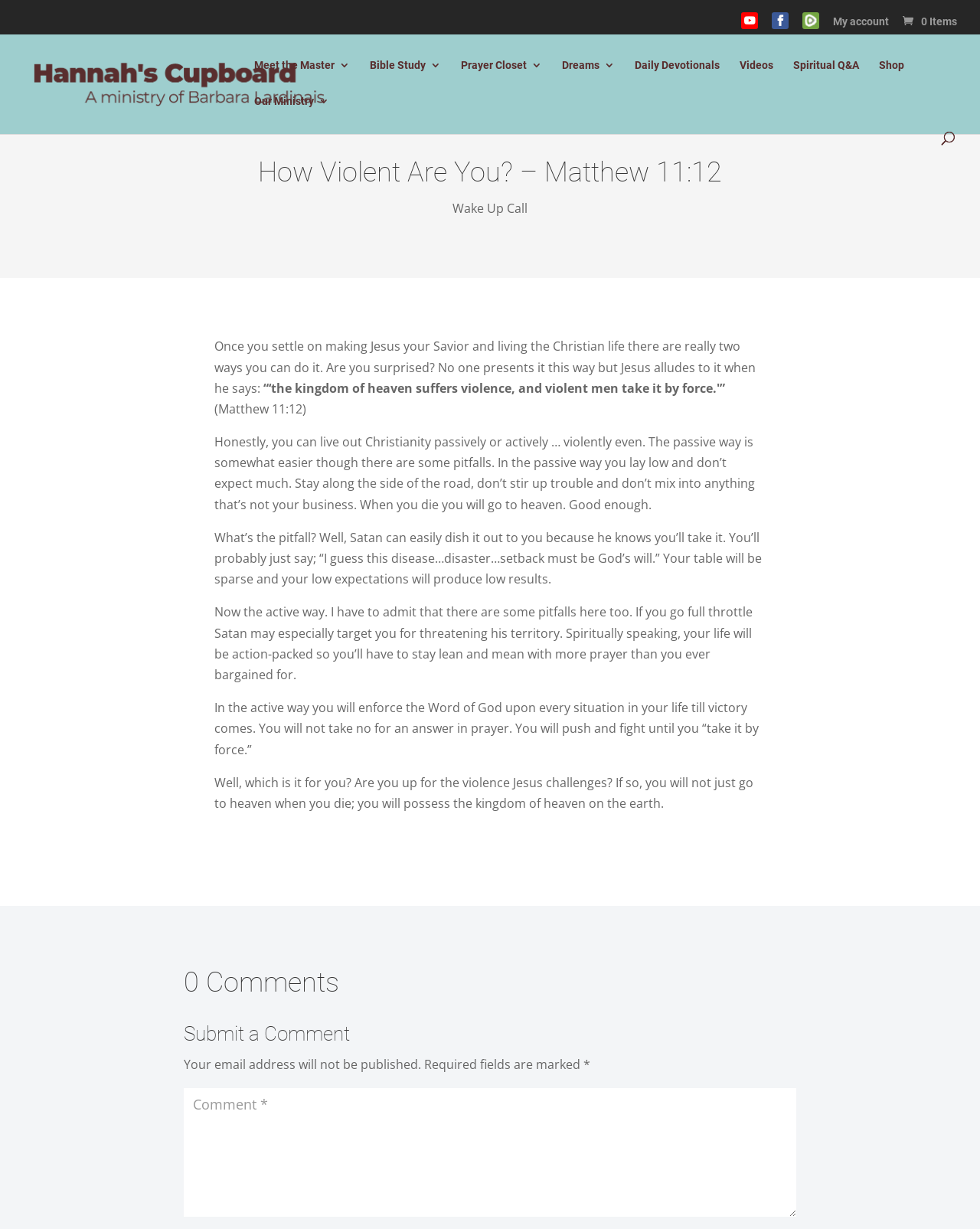Based on the element description: "name="s" placeholder="Search …" title="Search for:"", identify the UI element and provide its bounding box coordinates. Use four float numbers between 0 and 1, [left, top, right, bottom].

[0.05, 0.028, 0.953, 0.029]